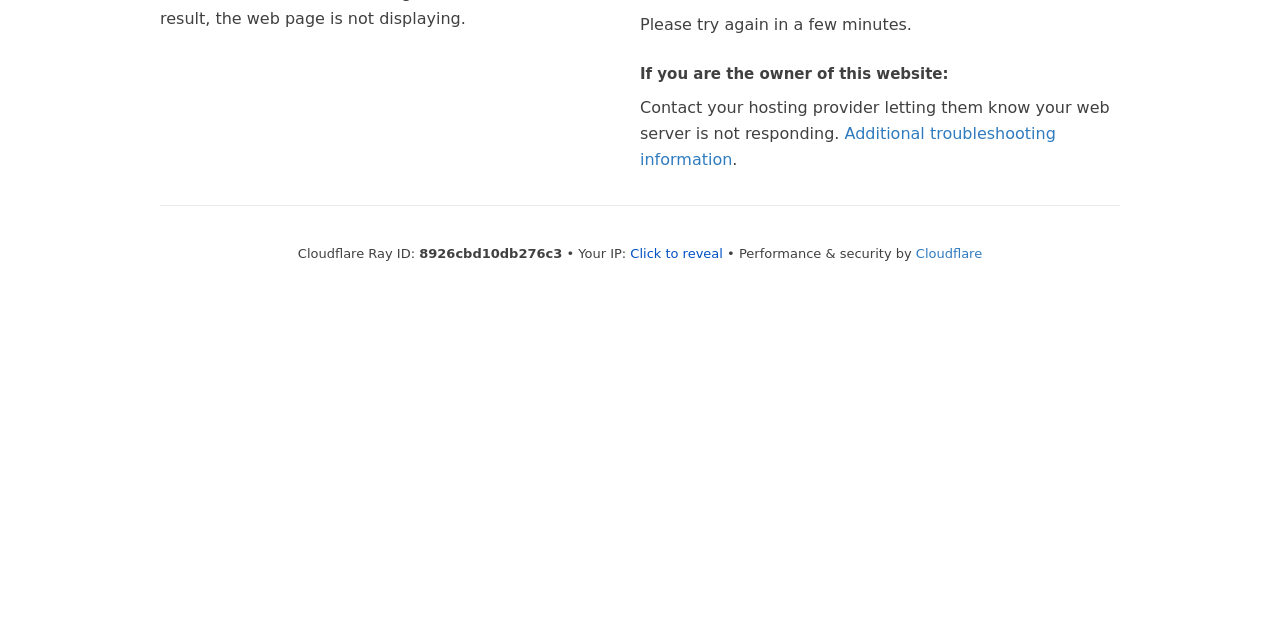Determine the bounding box for the described HTML element: "Click to reveal". Ensure the coordinates are four float numbers between 0 and 1 in the format [left, top, right, bottom].

[0.492, 0.384, 0.565, 0.407]